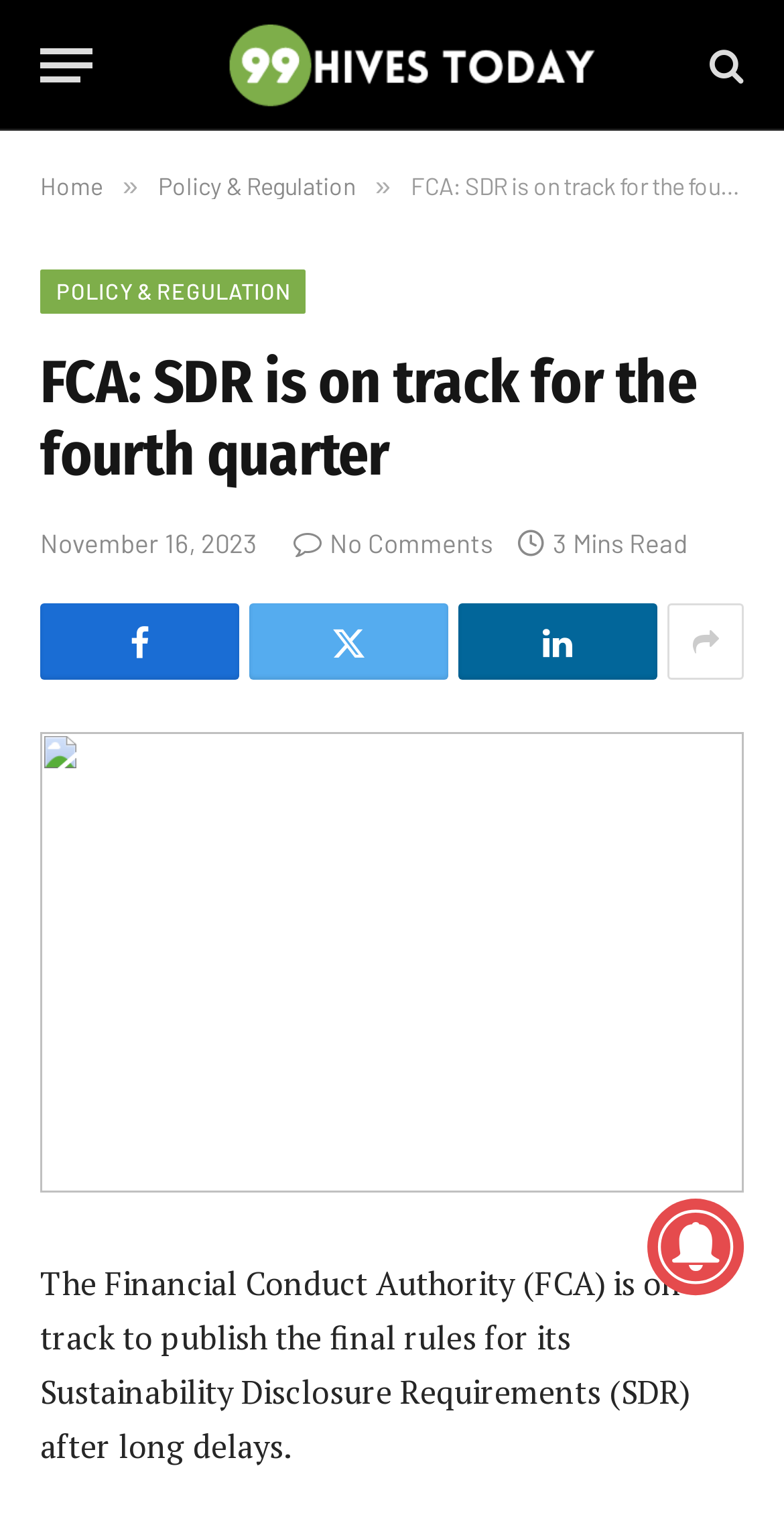Determine the coordinates of the bounding box that should be clicked to complete the instruction: "Read the article about FCA: SDR". The coordinates should be represented by four float numbers between 0 and 1: [left, top, right, bottom].

[0.051, 0.483, 0.949, 0.787]